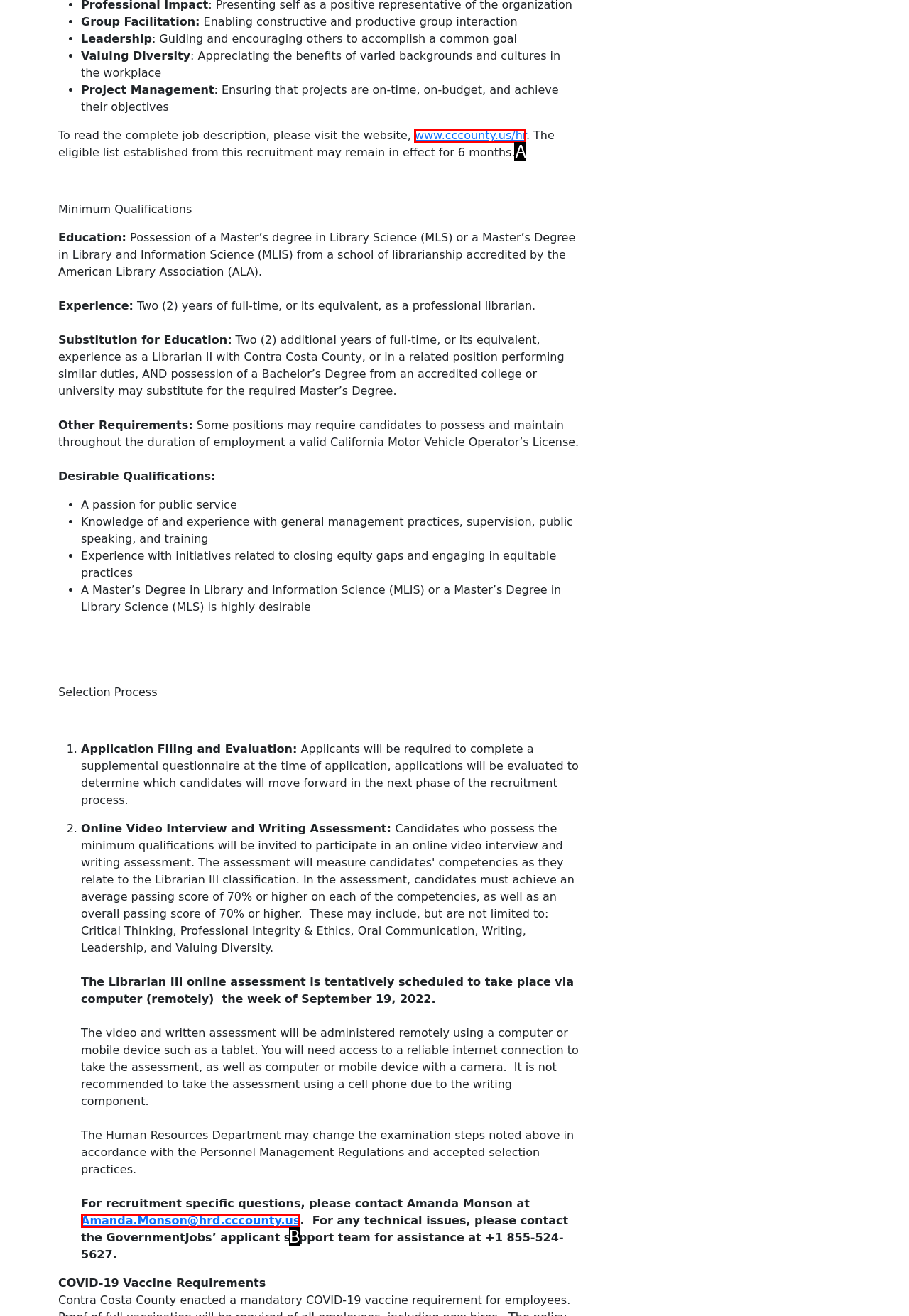Select the option that fits this description: www.cccounty.us/hr
Answer with the corresponding letter directly.

A